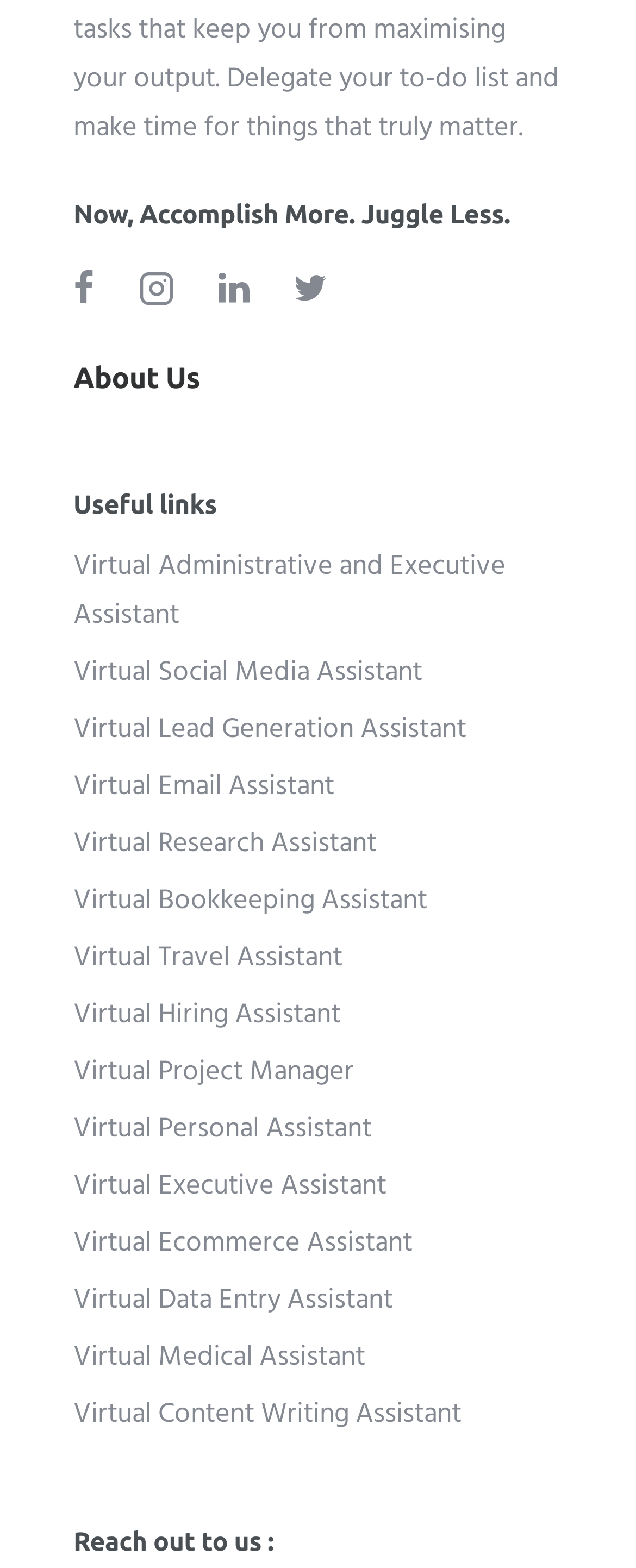Using the information in the image, give a detailed answer to the following question: What is the heading above the 'About Us' link?

I looked at the 'About Us' link and found the heading above it by checking the y1 coordinate of the link and the heading. The heading 'About Us' has a y1 coordinate of 0.226, which is above the 'About Us' link.